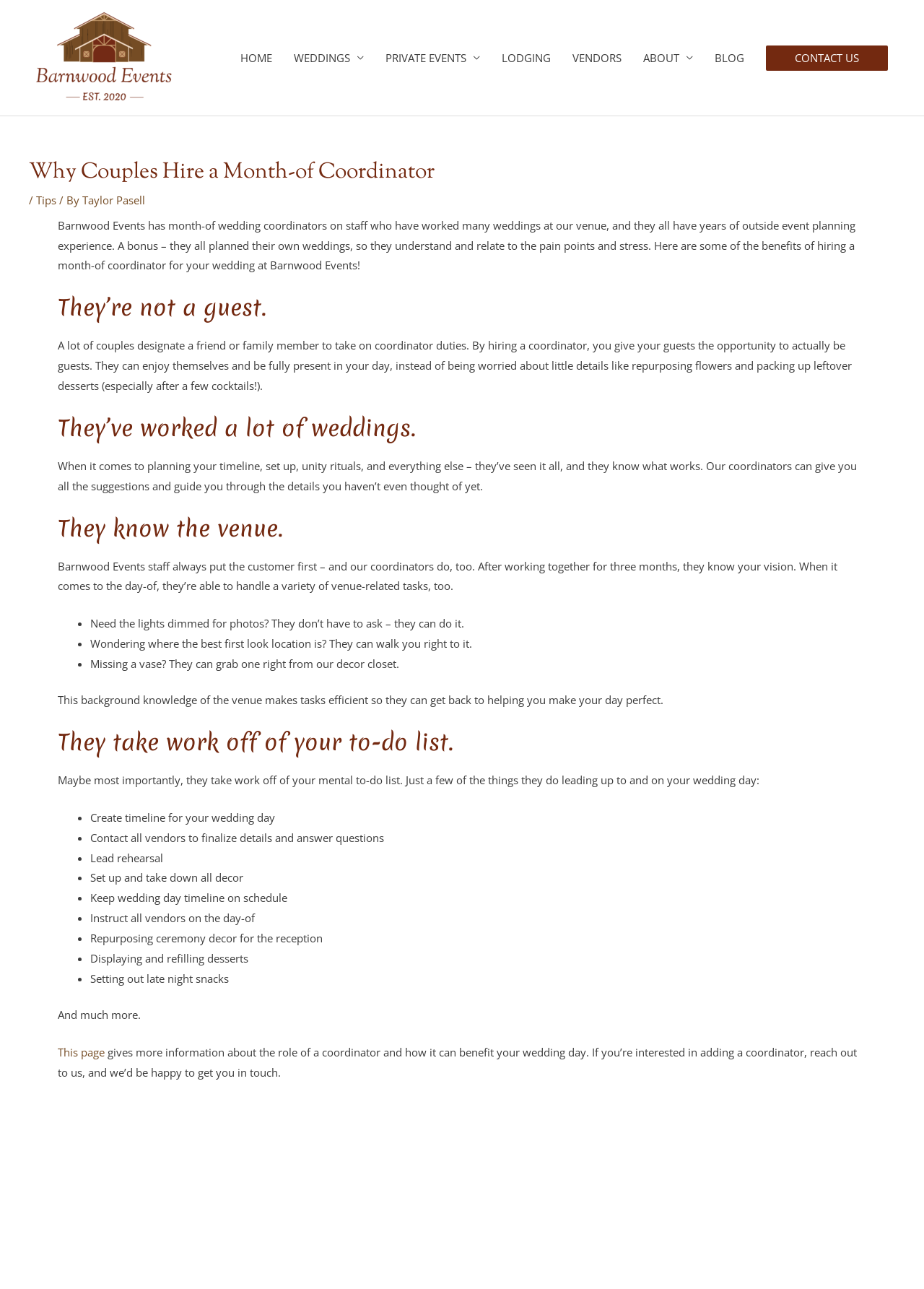Using the given description, provide the bounding box coordinates formatted as (top-left x, top-left y, bottom-right x, bottom-right y), with all values being floating point numbers between 0 and 1. Description: PRIVATE EVENTS

[0.405, 0.0, 0.531, 0.09]